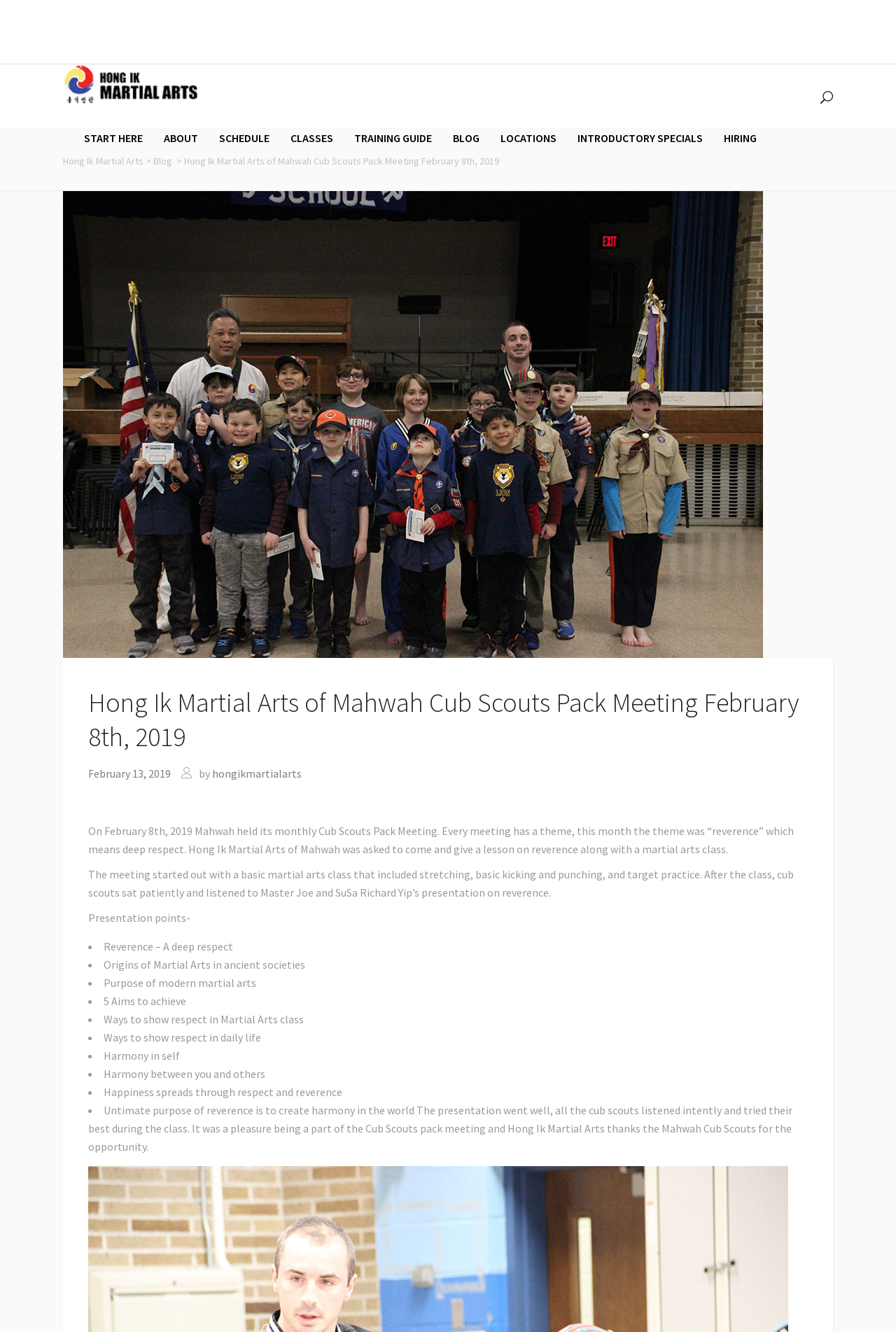What is the name of the martial arts school?
Look at the screenshot and respond with a single word or phrase.

Hong Ik Martial Arts